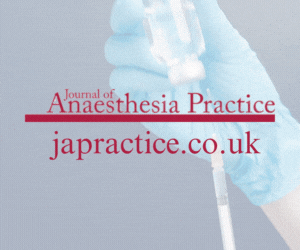What is the URL of the journal's website?
Provide a detailed answer to the question using information from the image.

The URL 'japractice.co.uk' is displayed below the journal's title, inviting viewers to explore further and access the journal's website.